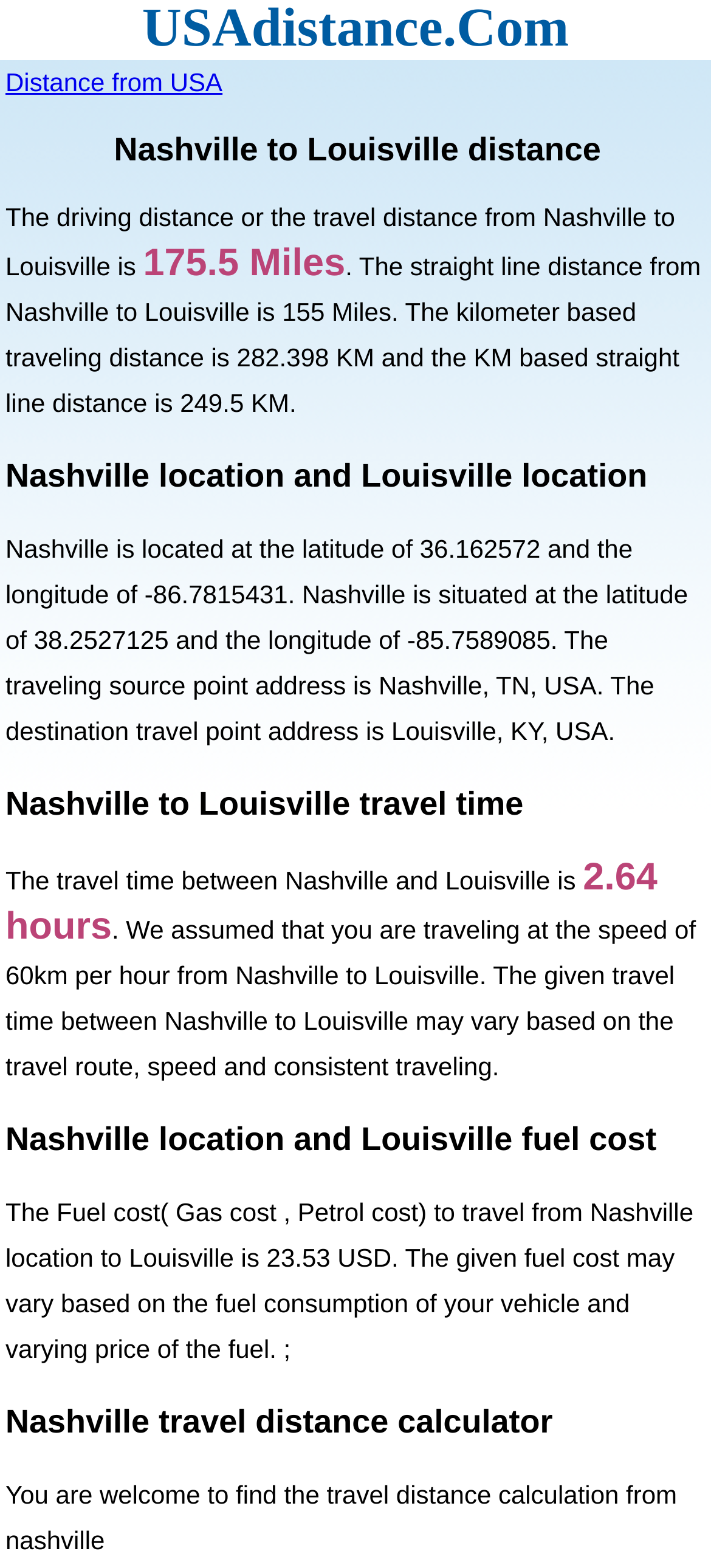What is the latitude of Nashville?
Provide a thorough and detailed answer to the question.

I found the answer by looking at the StaticText element with the text 'Nashville is located at the latitude of 36.162572 and the longitude of -86.7815431.' under the heading 'Nashville location and Louisville location'.